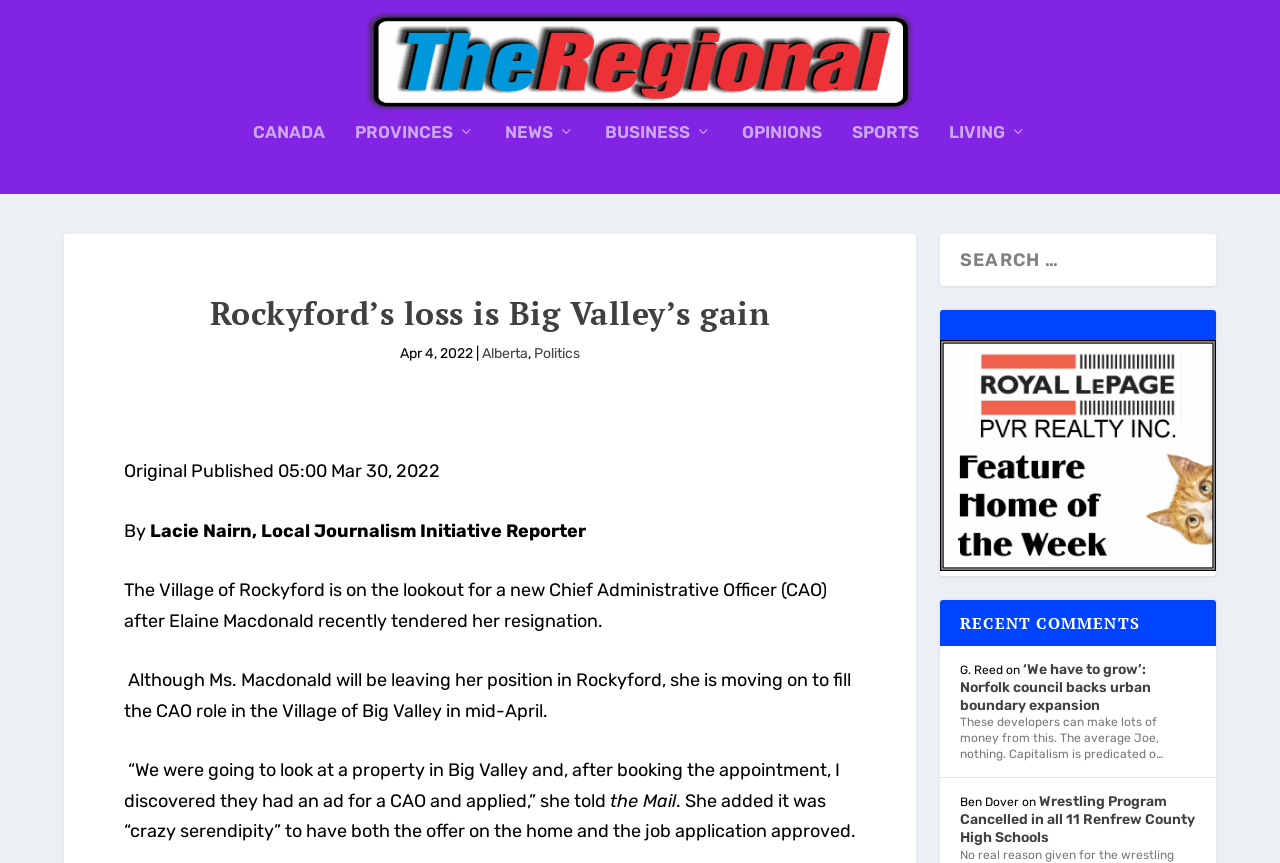Please determine the bounding box coordinates for the element that should be clicked to follow these instructions: "Read the 'Rockyford’s loss is Big Valley’s gain' article".

[0.097, 0.341, 0.669, 0.397]